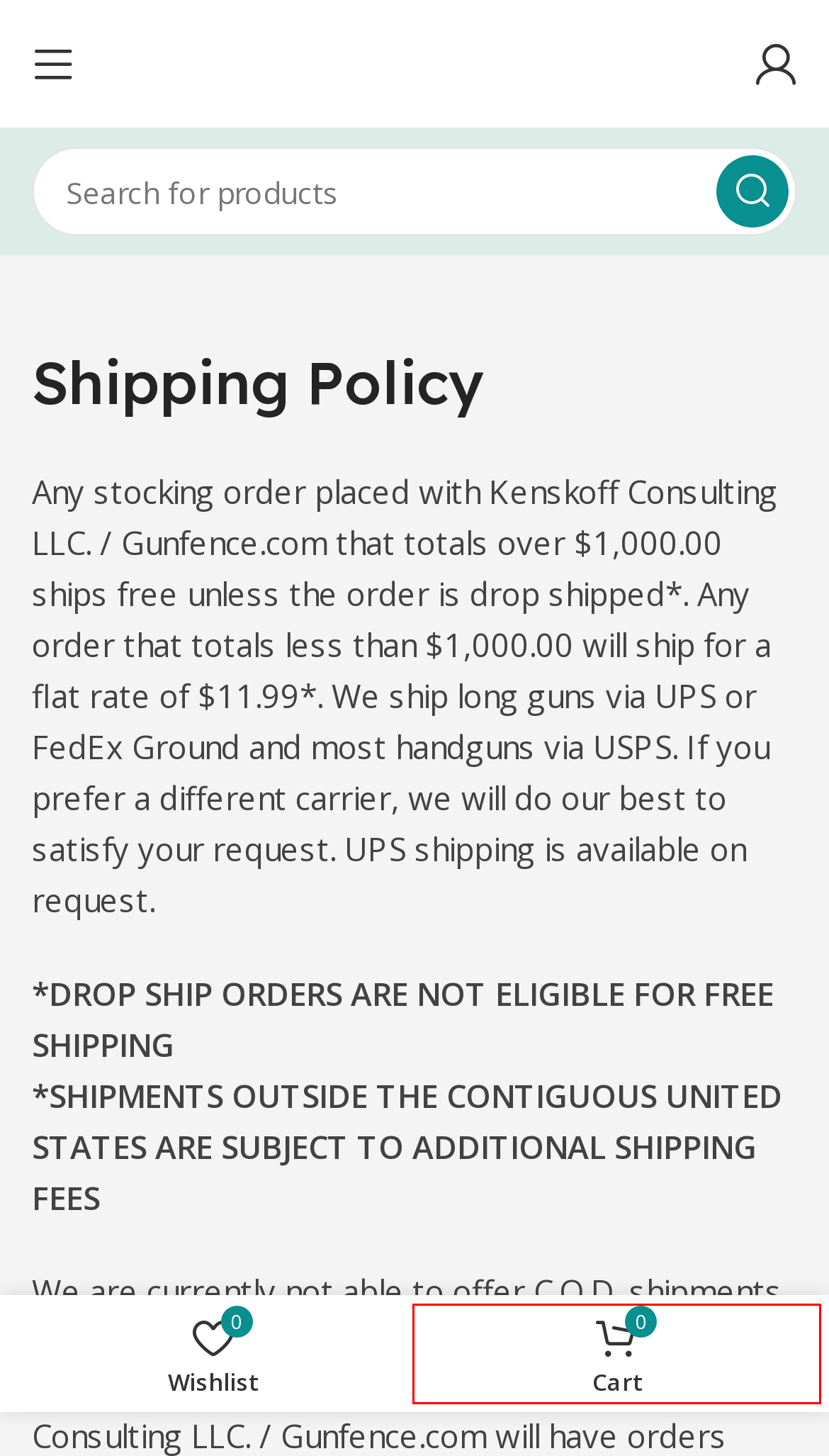Examine the screenshot of a webpage with a red bounding box around an element. Then, select the webpage description that best represents the new page after clicking the highlighted element. Here are the descriptions:
A. Wishlist – The Best Place to Buy Guns and Accessories
B. Delivery & Return – The Best Place to Buy Guns and Accessories
C. Firearm Accessories – The Best Place to Buy Guns and Accessories
D. Blog – The Best Place to Buy Guns and Accessories
E. Shooting Gear – The Best Place to Buy Guns and Accessories
F. My account – The Best Place to Buy Guns and Accessories
G. The Best Place to Buy Guns and Accessories – Best Online Gun Store – Quality Firearms & Accessories
H. Cart – The Best Place to Buy Guns and Accessories

H